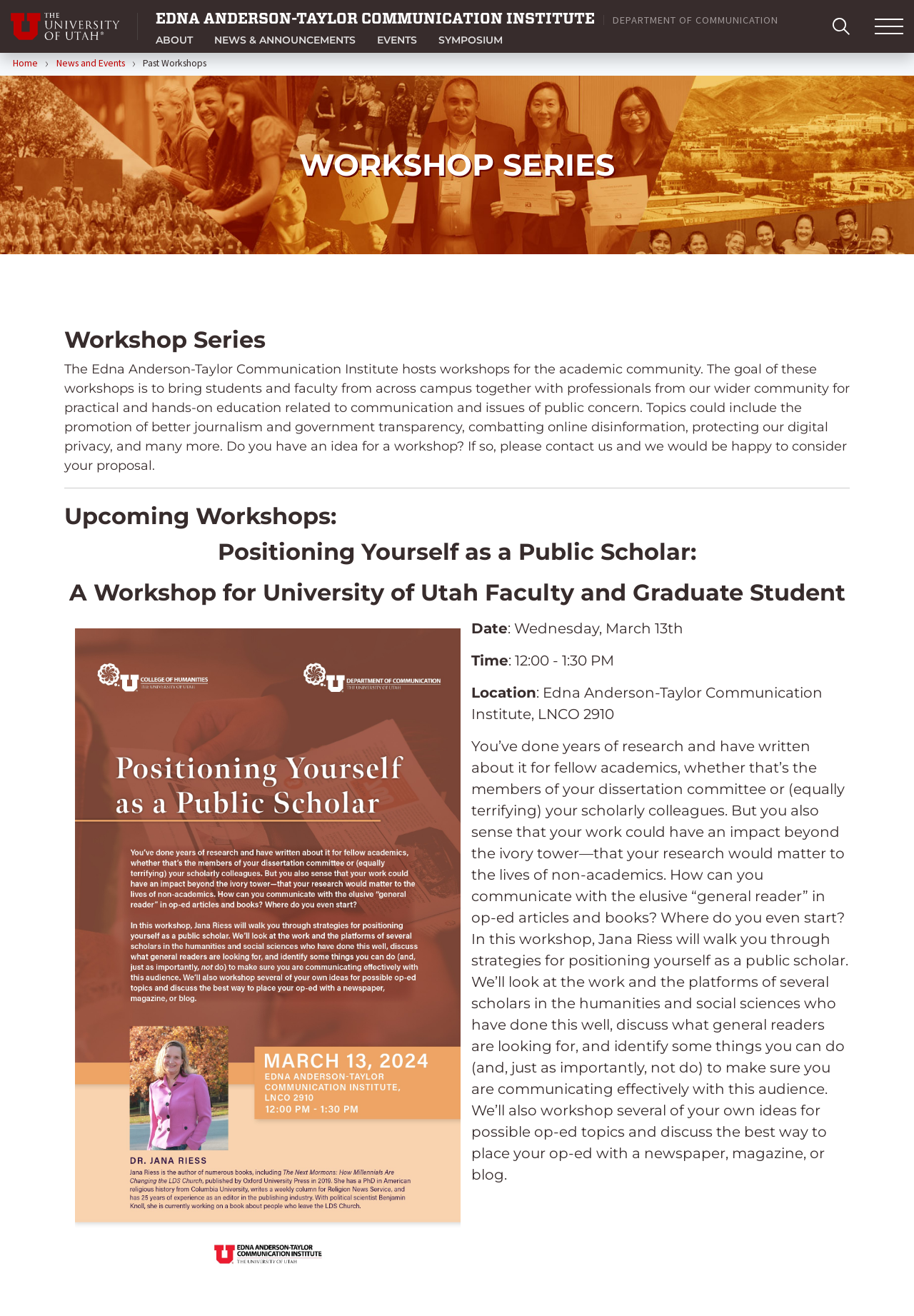Please determine the bounding box coordinates for the element that should be clicked to follow these instructions: "Search using the search button".

[0.895, 0.0, 0.945, 0.04]